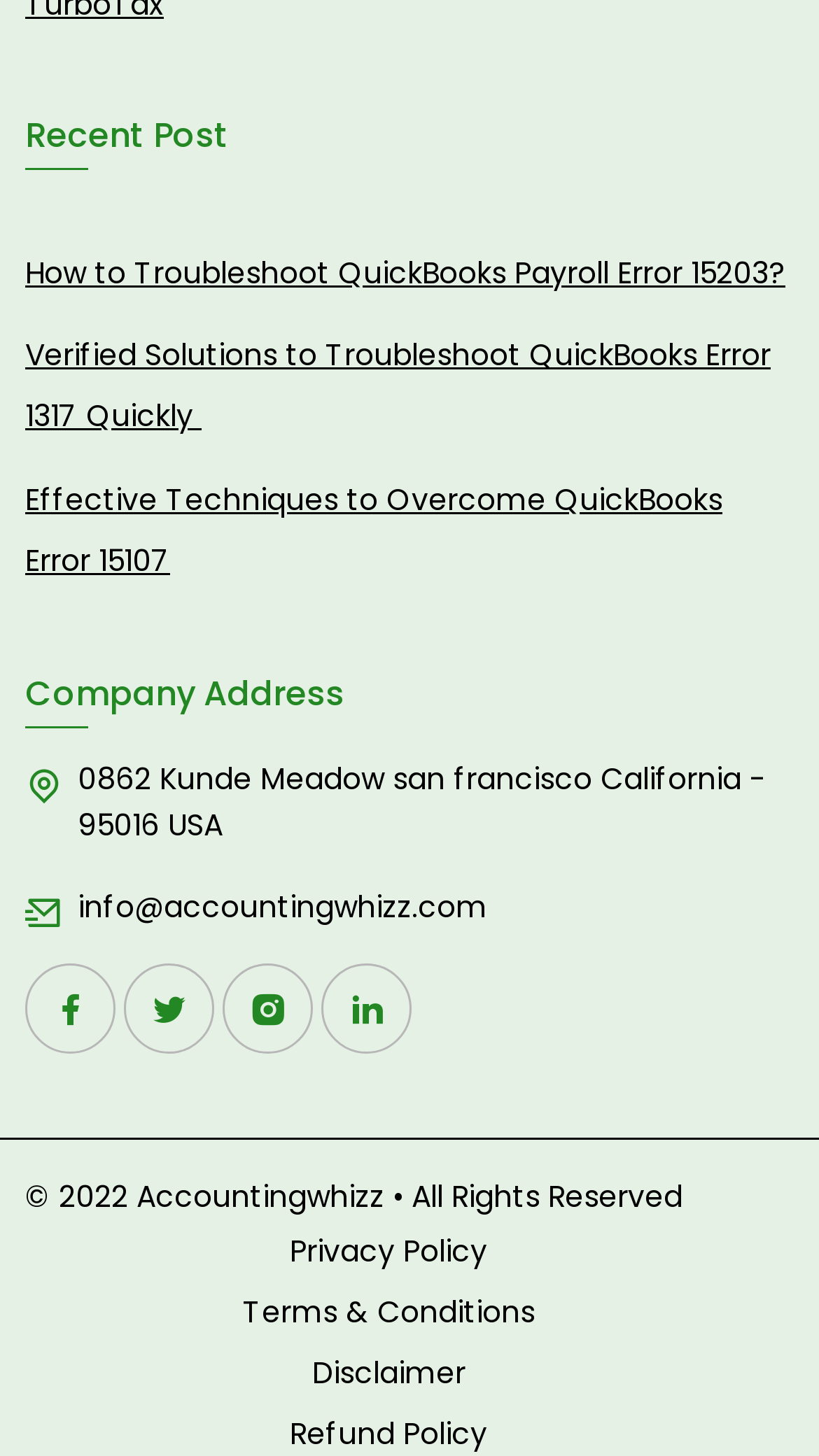Use one word or a short phrase to answer the question provided: 
How many social media links are there?

4